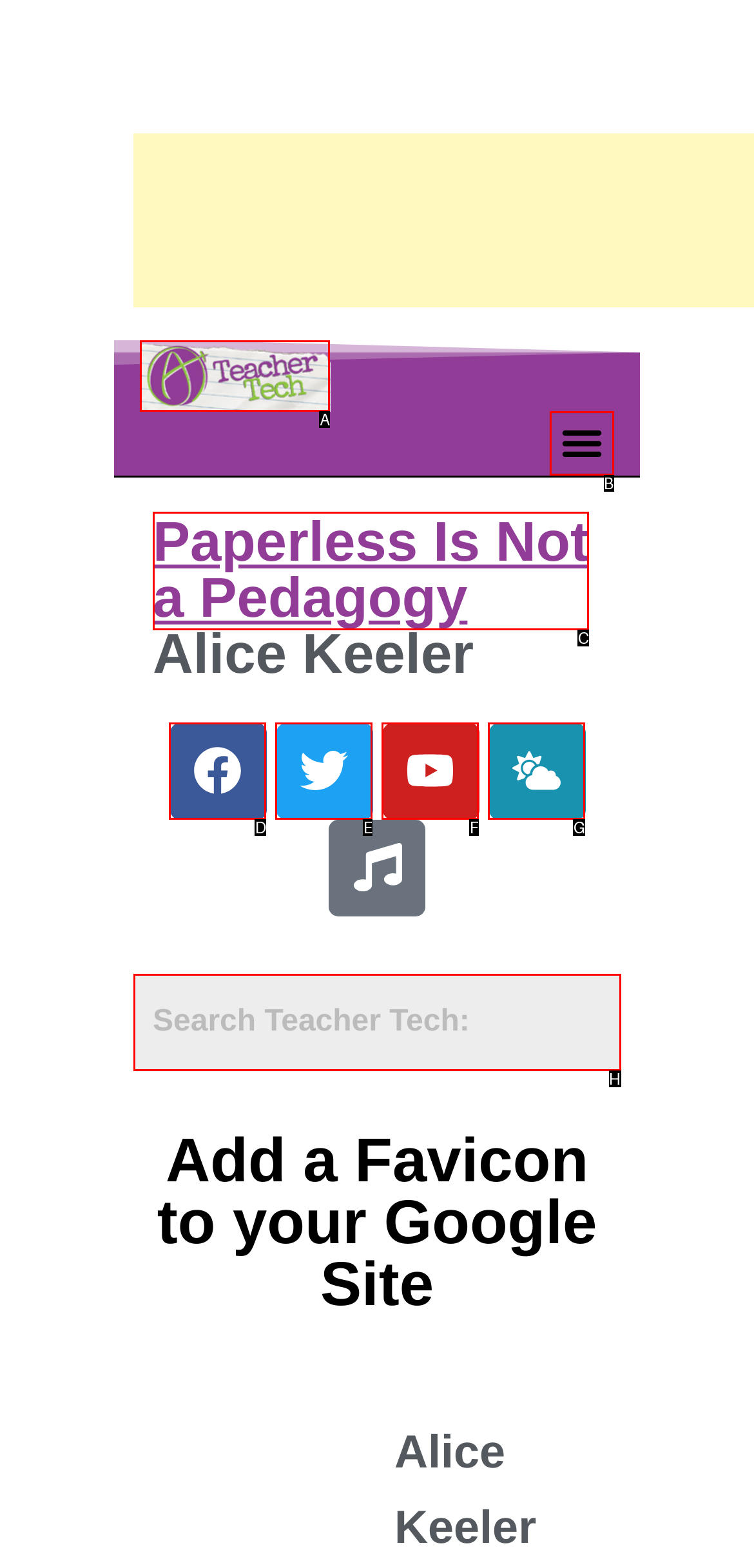Point out the option that best suits the description: name="s" placeholder="Search Teacher Tech:" title="Search"
Indicate your answer with the letter of the selected choice.

H